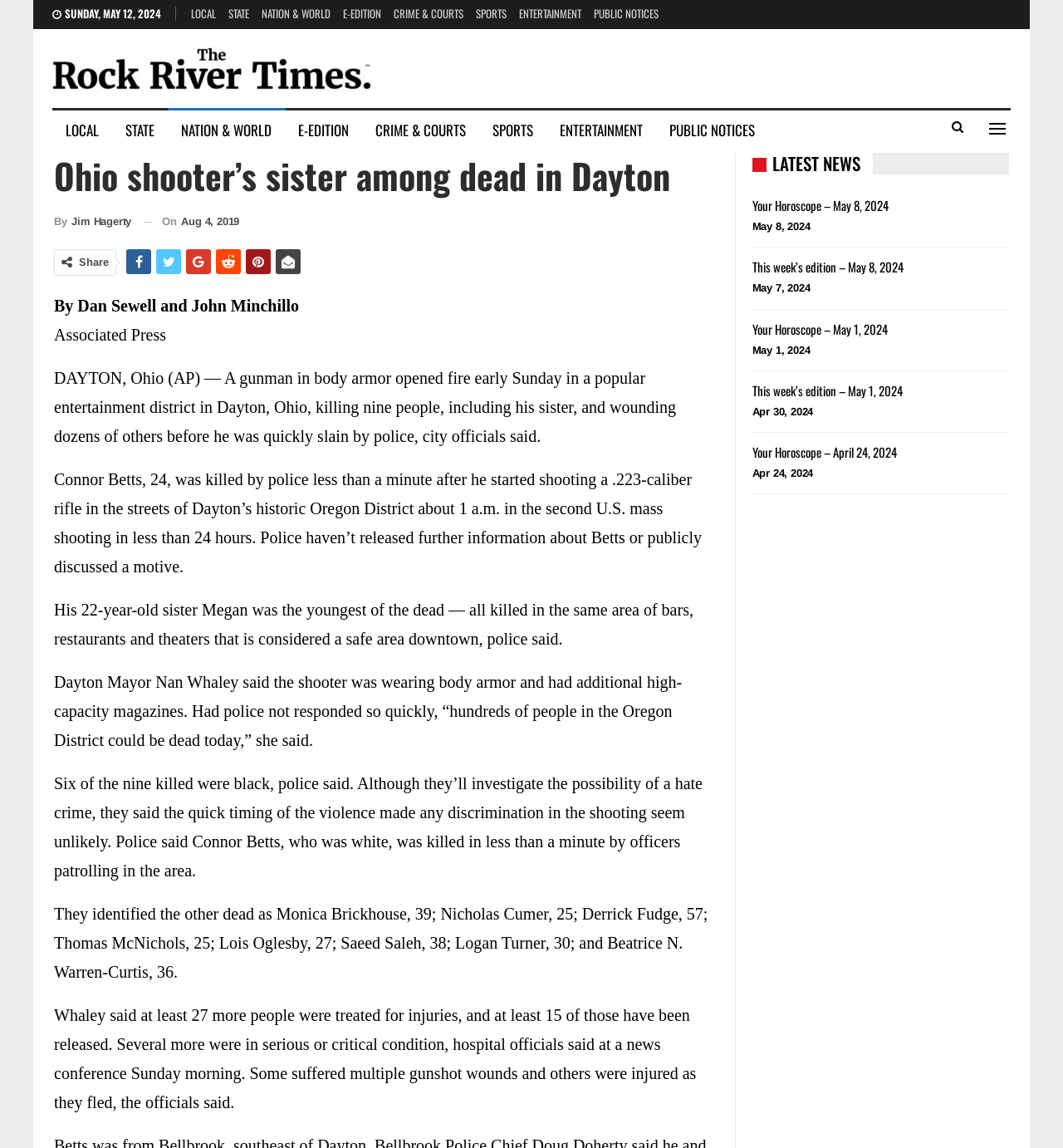Determine the bounding box coordinates of the clickable element to complete this instruction: "Click on By Jim Hagerty". Provide the coordinates in the format of four float numbers between 0 and 1, [left, top, right, bottom].

[0.051, 0.183, 0.124, 0.203]